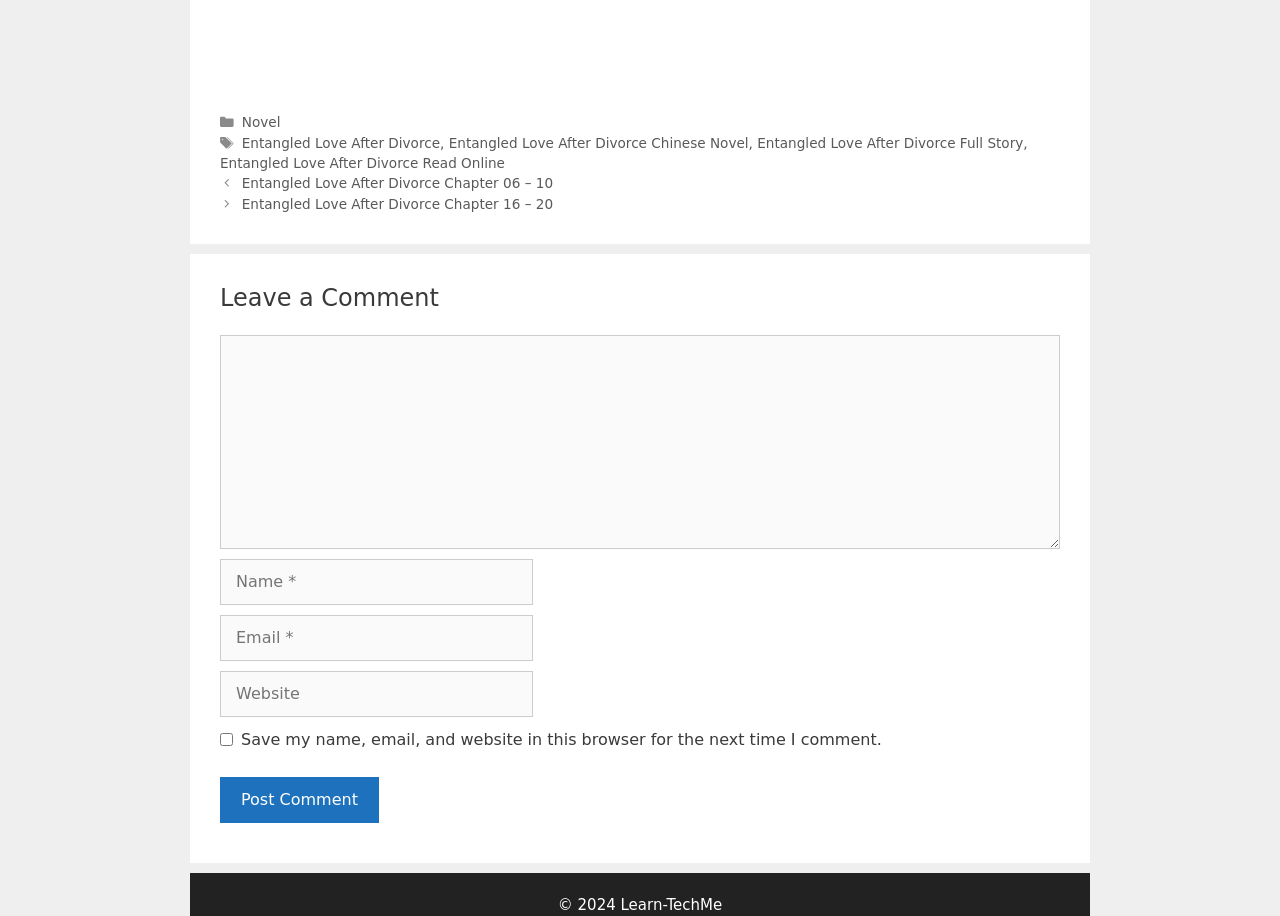Identify the bounding box coordinates of the clickable region required to complete the instruction: "Enter your name". The coordinates should be given as four float numbers within the range of 0 and 1, i.e., [left, top, right, bottom].

[0.172, 0.61, 0.416, 0.66]